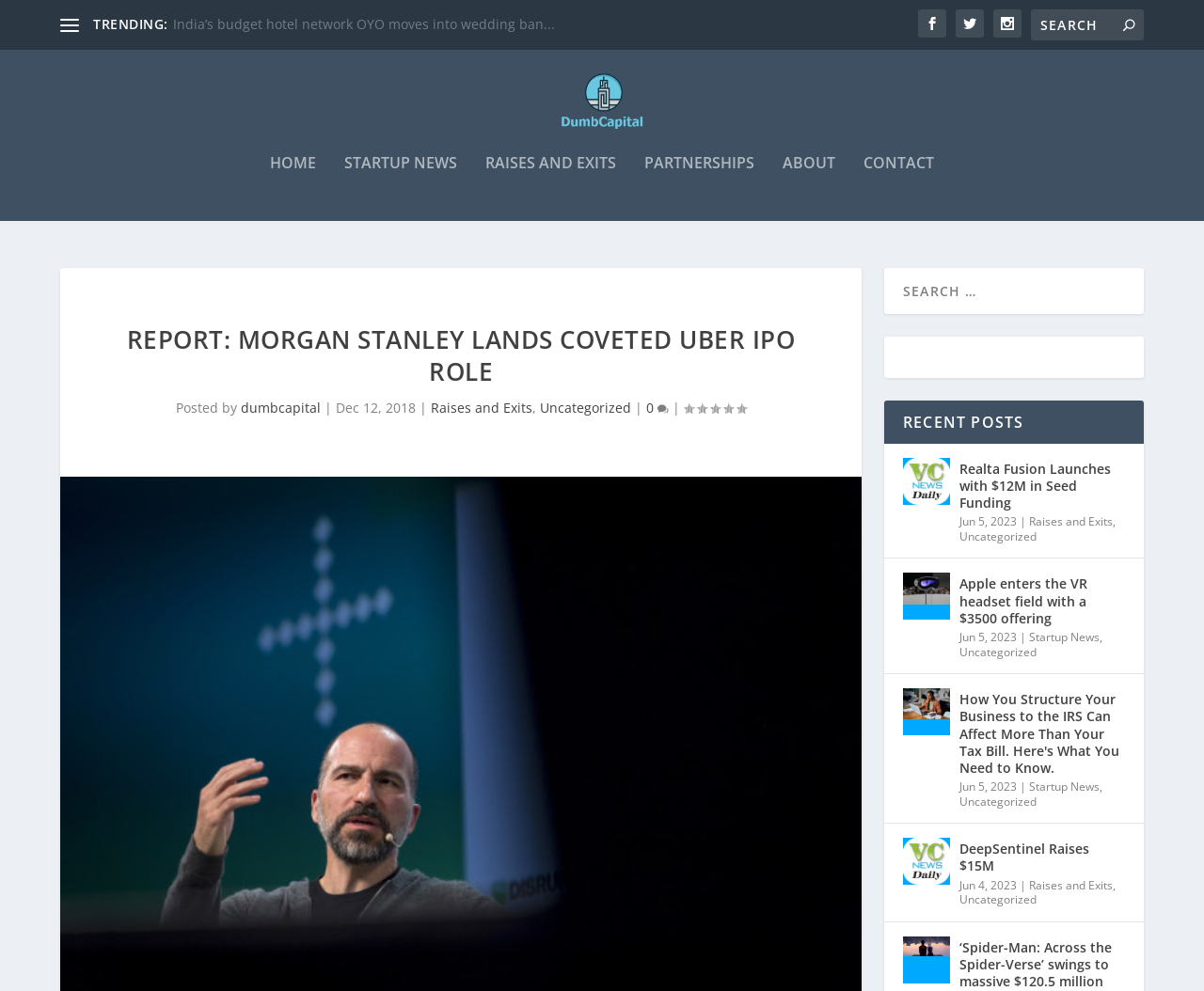Determine the bounding box coordinates for the area that should be clicked to carry out the following instruction: "Check the Raises and Exits section".

[0.403, 0.168, 0.512, 0.234]